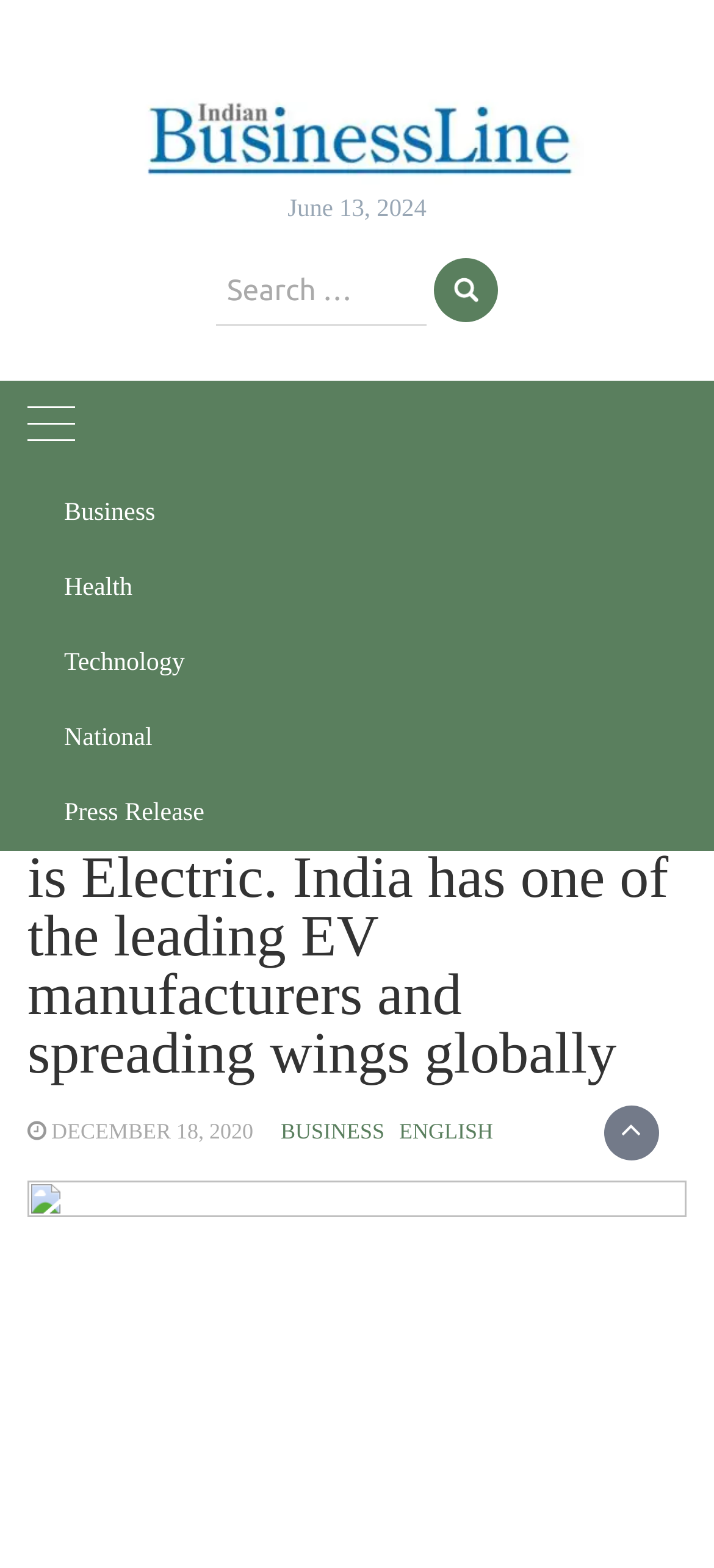Create a full and detailed caption for the entire webpage.

The webpage appears to be a news article or blog post from Indian Businessline, with a focus on the future of electric vehicles in India. At the top of the page, there is a link to the publication's name, accompanied by an image, and a date stamp "June 13, 2024" is displayed nearby. 

A search bar is located above the main content, with a search button to the right. Below the search bar, there is a menu with links to various categories, including Business, Health, Technology, National, and Press Release. 

To the left of the main content, there is a navigation menu with breadcrumbs, showing the path "Home > 2020 > December > 18". The main article's title, "The future of automobiles is Electric. India has one of the leading EV manufacturers and spreading wings globally", is displayed prominently, with the same text repeated as a heading further down the page. 

At the bottom of the page, there are three links: "DECEMBER 18, 2020", "BUSINESS", and "ENGLISH", which may be related to the article's metadata or categorization.